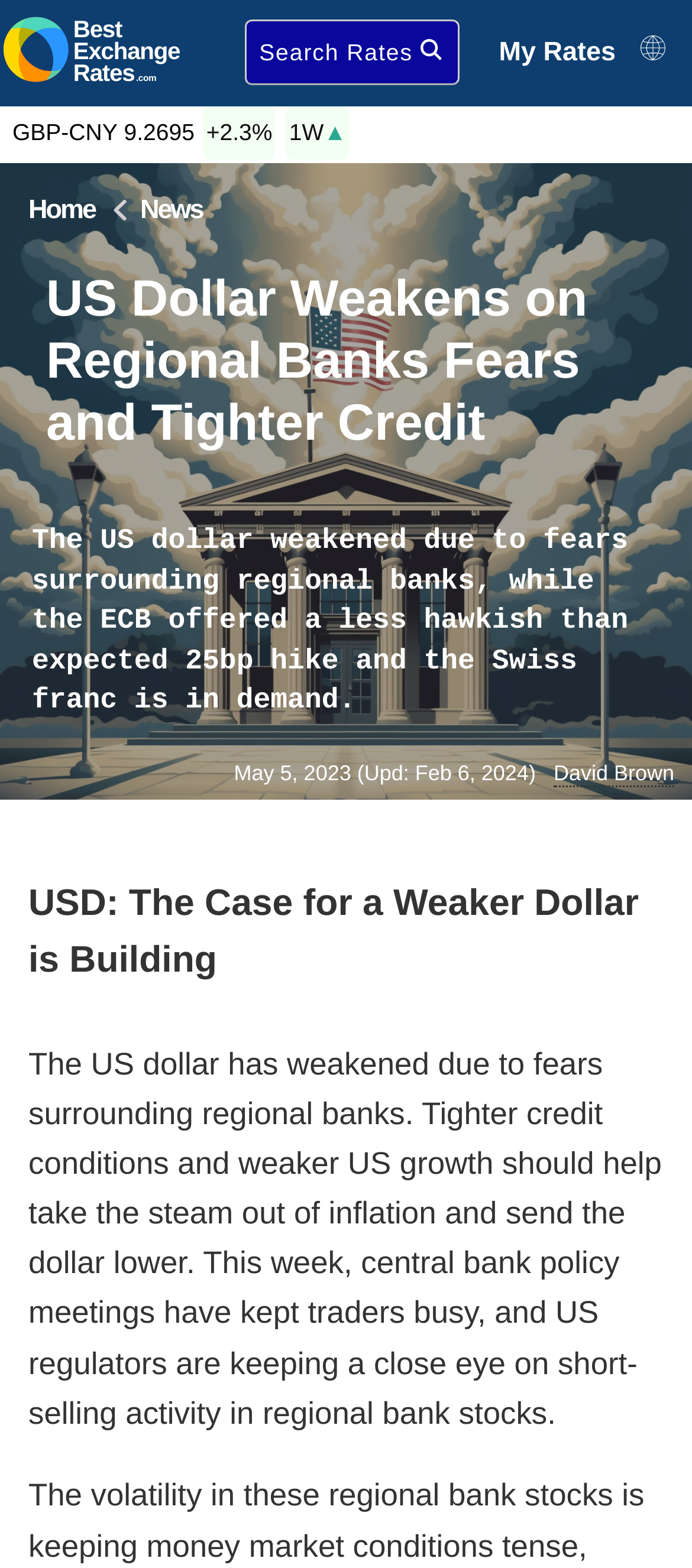Pinpoint the bounding box coordinates of the area that should be clicked to complete the following instruction: "Click on 'Finland warns of Android malware attacks breaching bank accounts'". The coordinates must be given as four float numbers between 0 and 1, i.e., [left, top, right, bottom].

None